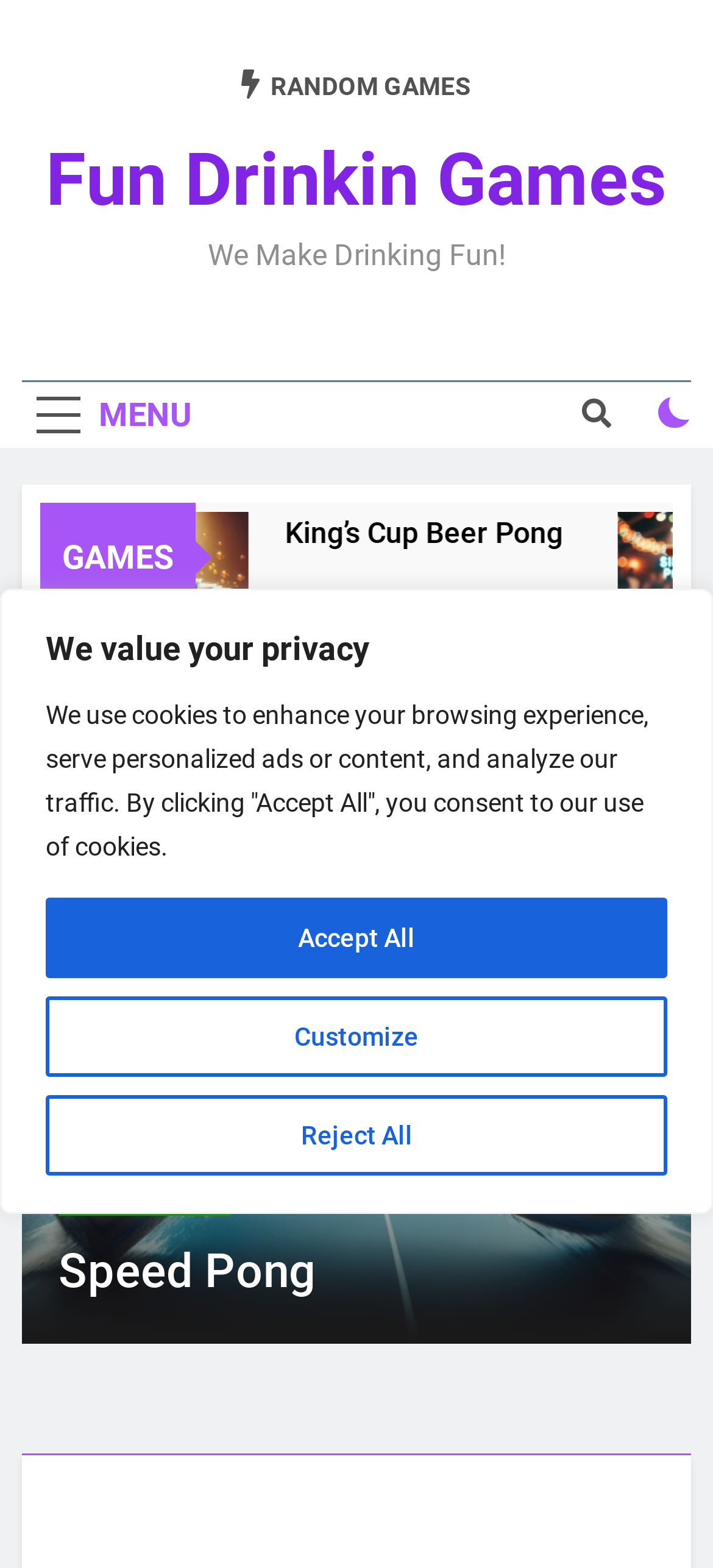Answer briefly with one word or phrase:
What is the category of the game 'Slippery Pong'?

PARTY GAMES